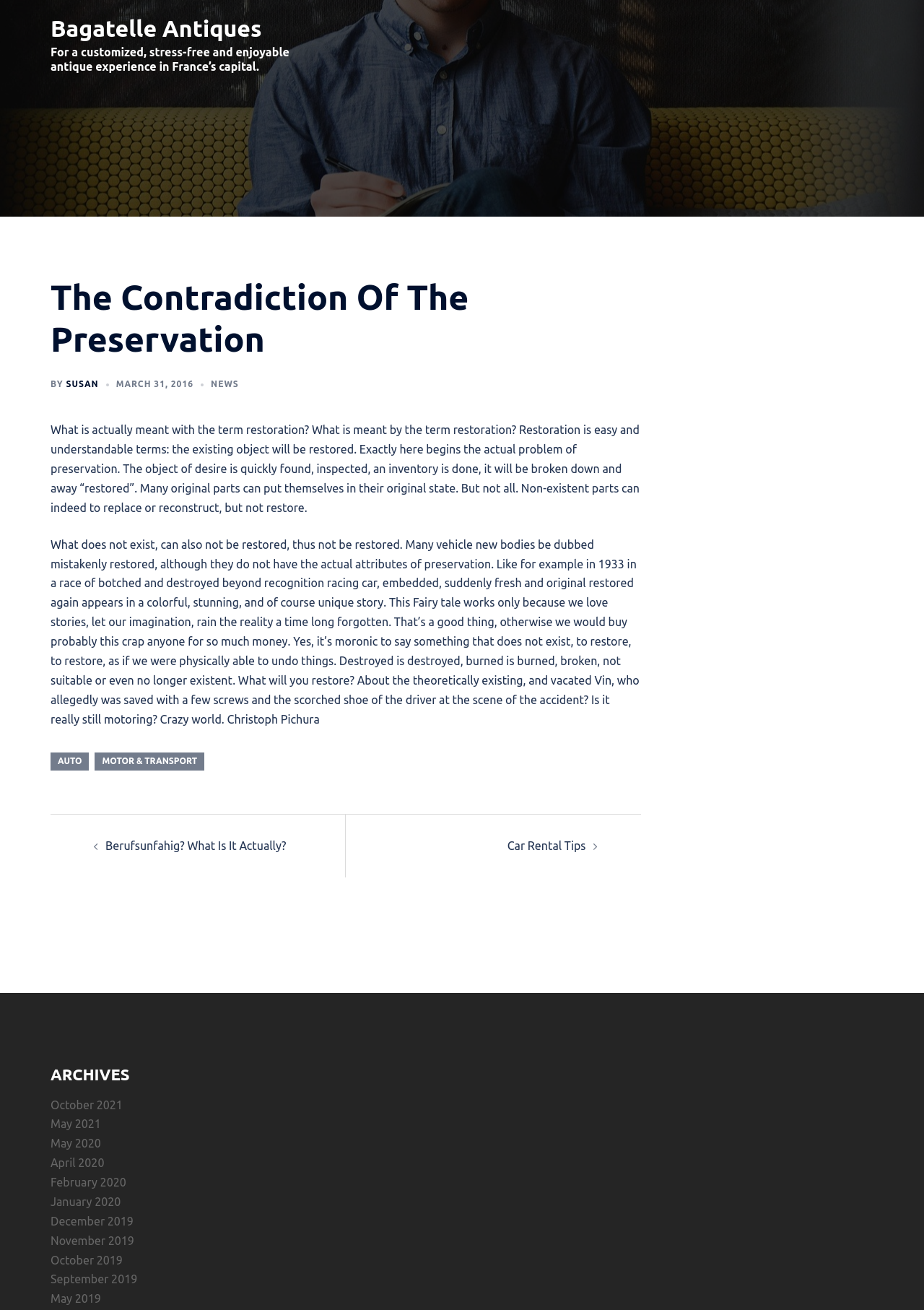Please determine the bounding box coordinates of the element's region to click in order to carry out the following instruction: "Read the article by Susan". The coordinates should be four float numbers between 0 and 1, i.e., [left, top, right, bottom].

[0.071, 0.29, 0.107, 0.297]